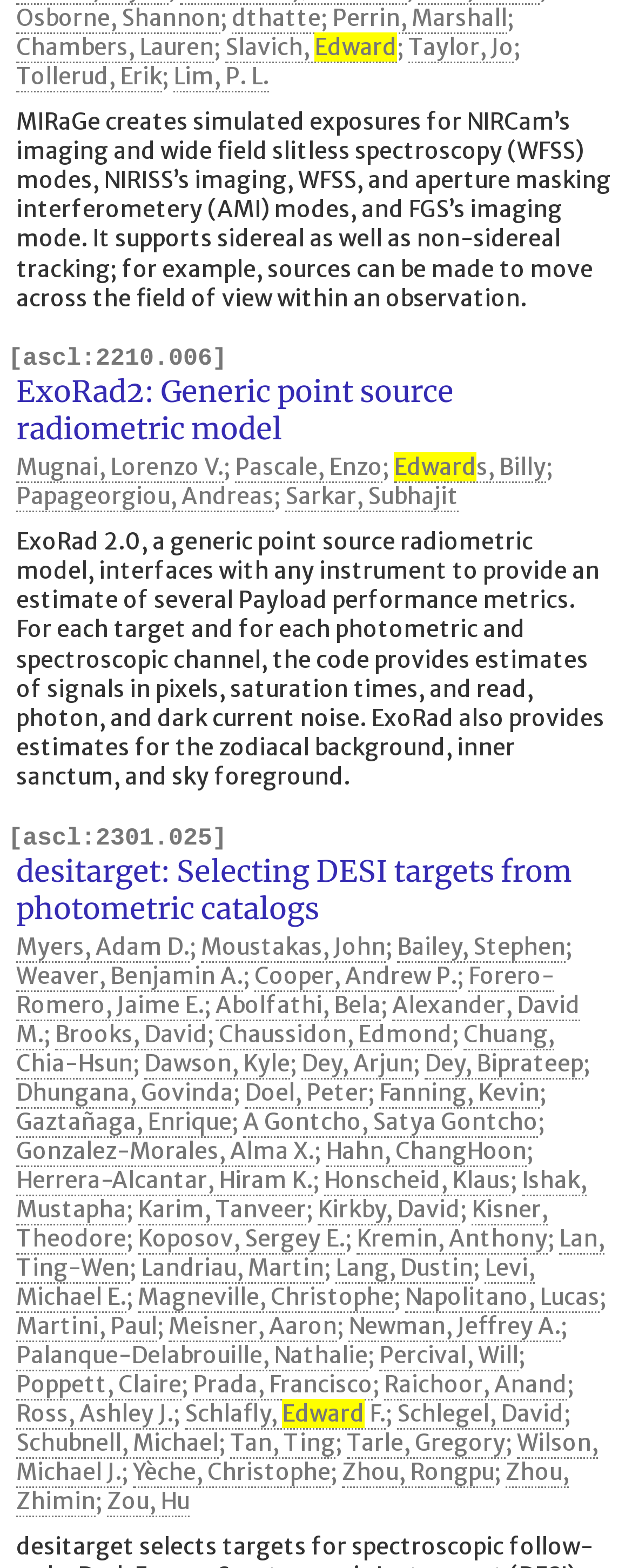Please determine the bounding box coordinates of the element to click on in order to accomplish the following task: "Follow the link of Papageorgiou, Andreas". Ensure the coordinates are four float numbers ranging from 0 to 1, i.e., [left, top, right, bottom].

[0.451, 0.307, 0.726, 0.327]